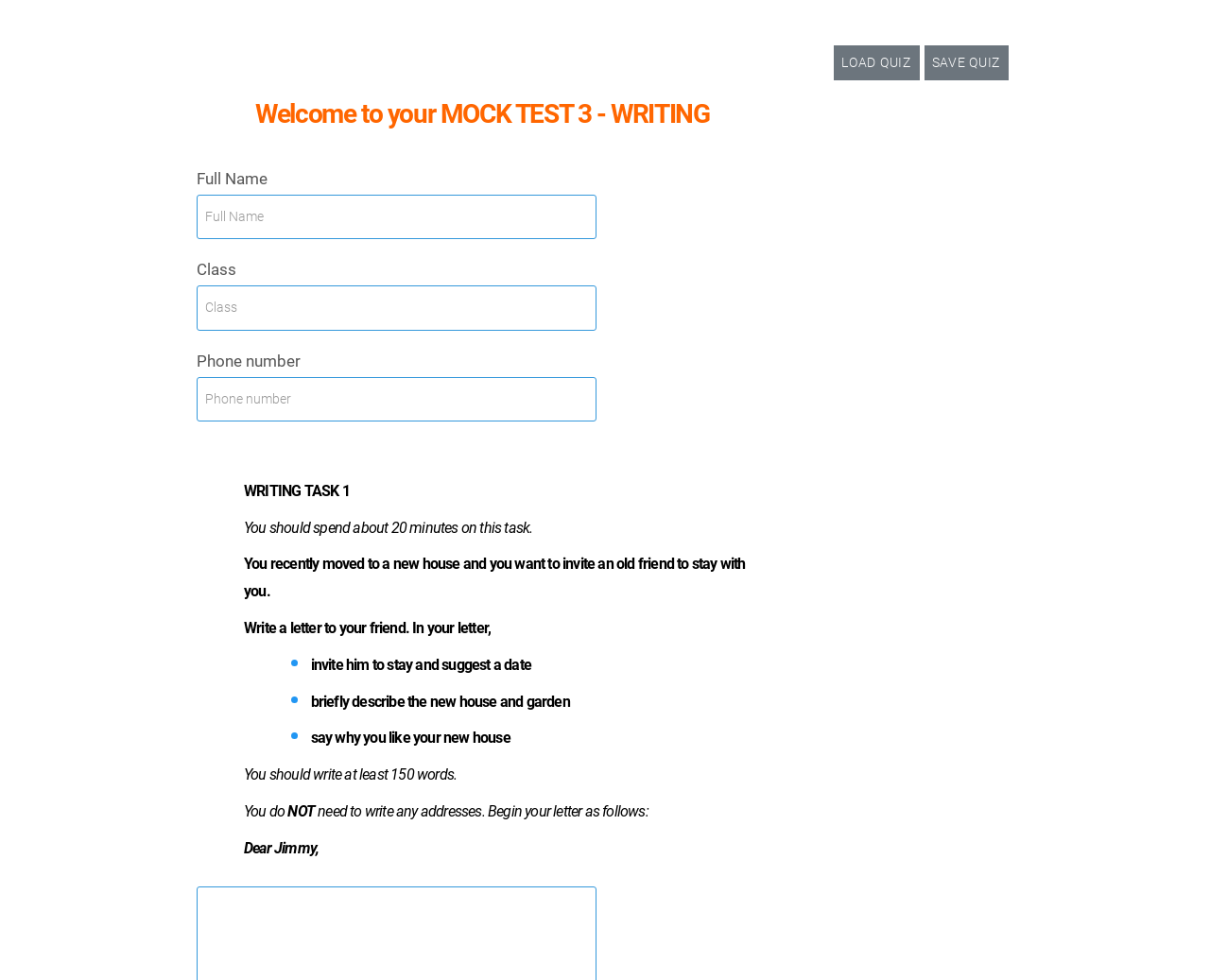Give a comprehensive overview of the webpage, including key elements.

This webpage is a mock test for writing in English, specifically for the third test. At the top, there are two buttons, "LOAD QUIZ" and "SAVE QUIZ", positioned side by side. Below these buttons, there is a heading that welcomes the user to the mock test.

On the left side of the page, there are three input fields for the user to enter their full name, class, and phone number. Each input field has a corresponding label above it.

The main content of the page is a writing task, labeled as "WRITING TASK 1". The task is to write a letter to an old friend, inviting them to stay over and describing the new house and garden. The task is divided into three bullet points, each specifying a requirement for the letter. The user is instructed to write at least 150 words and is reminded not to include any addresses.

At the bottom of the page, there is a sample opening sentence for the letter, "Dear Jimmy,".